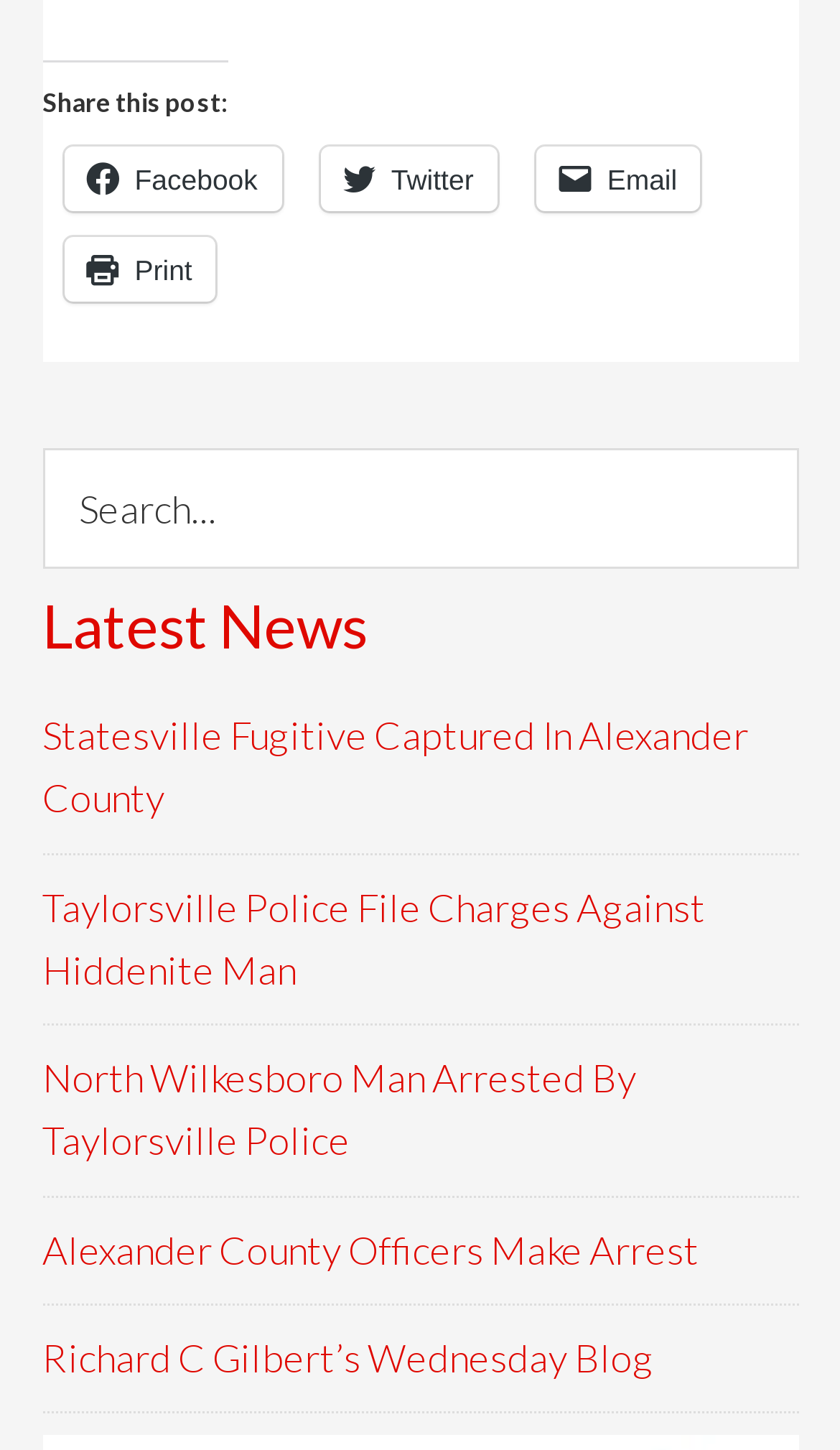Pinpoint the bounding box coordinates of the element you need to click to execute the following instruction: "Check the blog". The bounding box should be represented by four float numbers between 0 and 1, in the format [left, top, right, bottom].

None